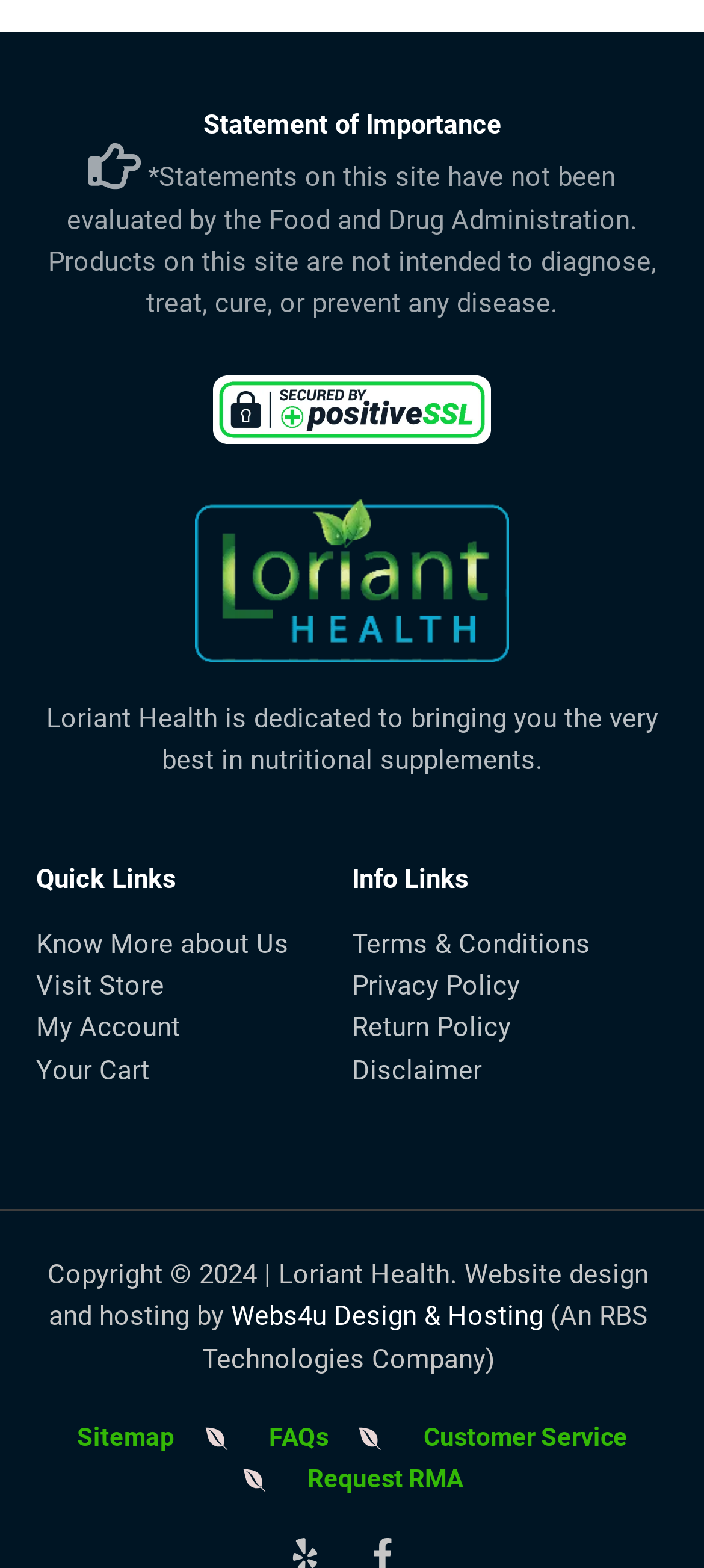What is the purpose of Loriant Health? Look at the image and give a one-word or short phrase answer.

Nutritional supplements